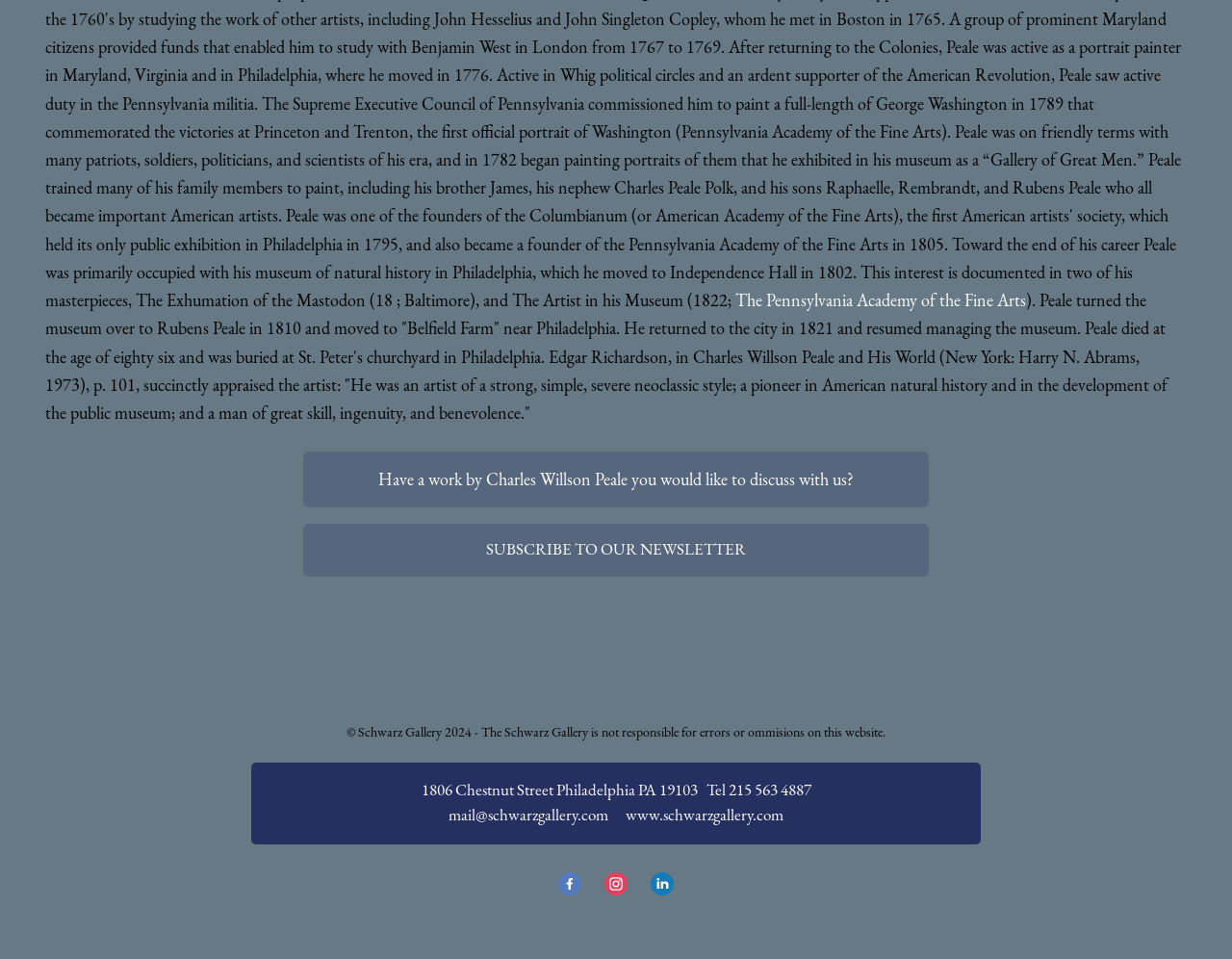Please provide the bounding box coordinates for the UI element as described: "mail@schwarzgallery.com". The coordinates must be four floats between 0 and 1, represented as [left, top, right, bottom].

[0.364, 0.839, 0.494, 0.861]